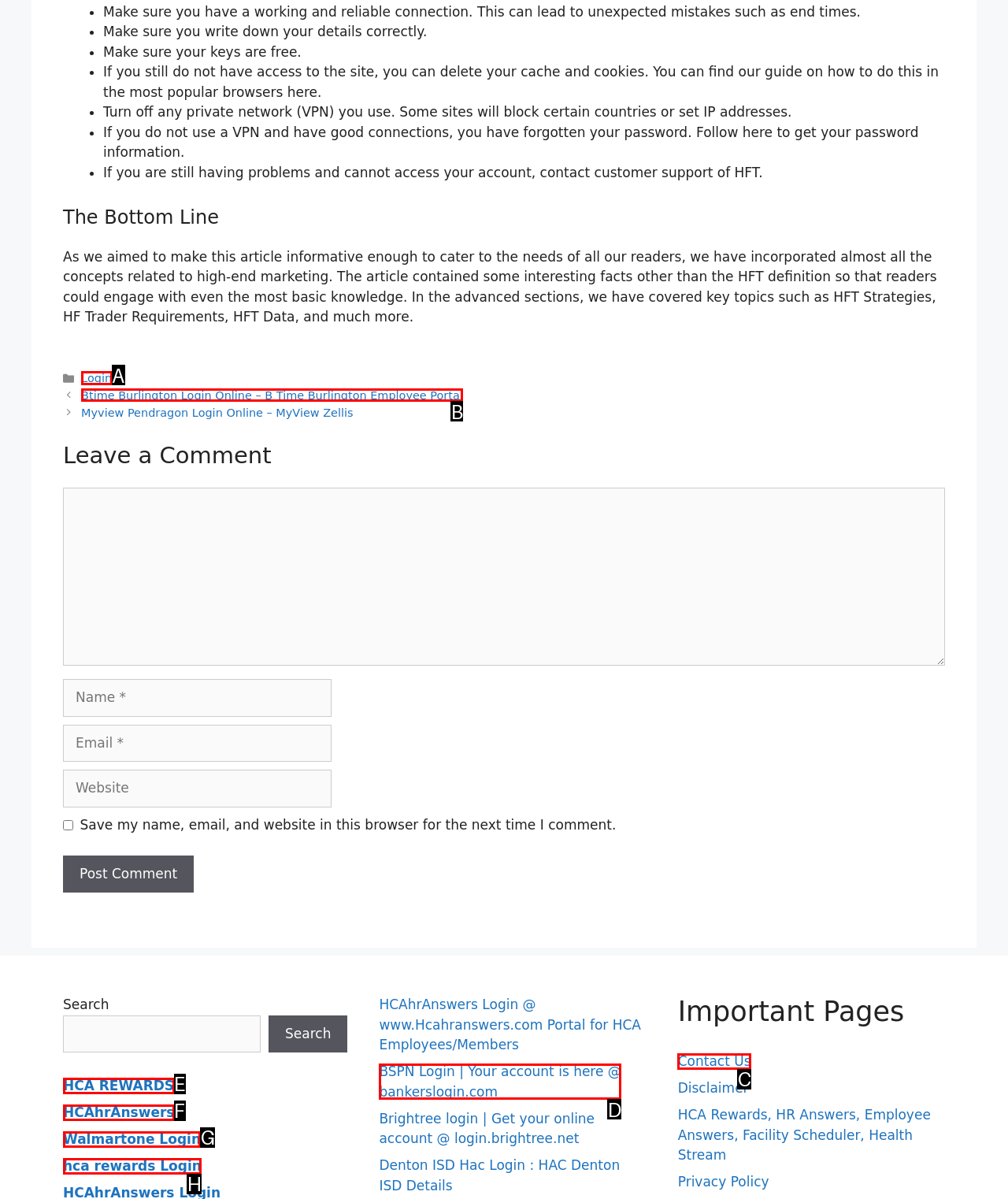Which option should be clicked to complete this task: Click the 'Login' link
Reply with the letter of the correct choice from the given choices.

A